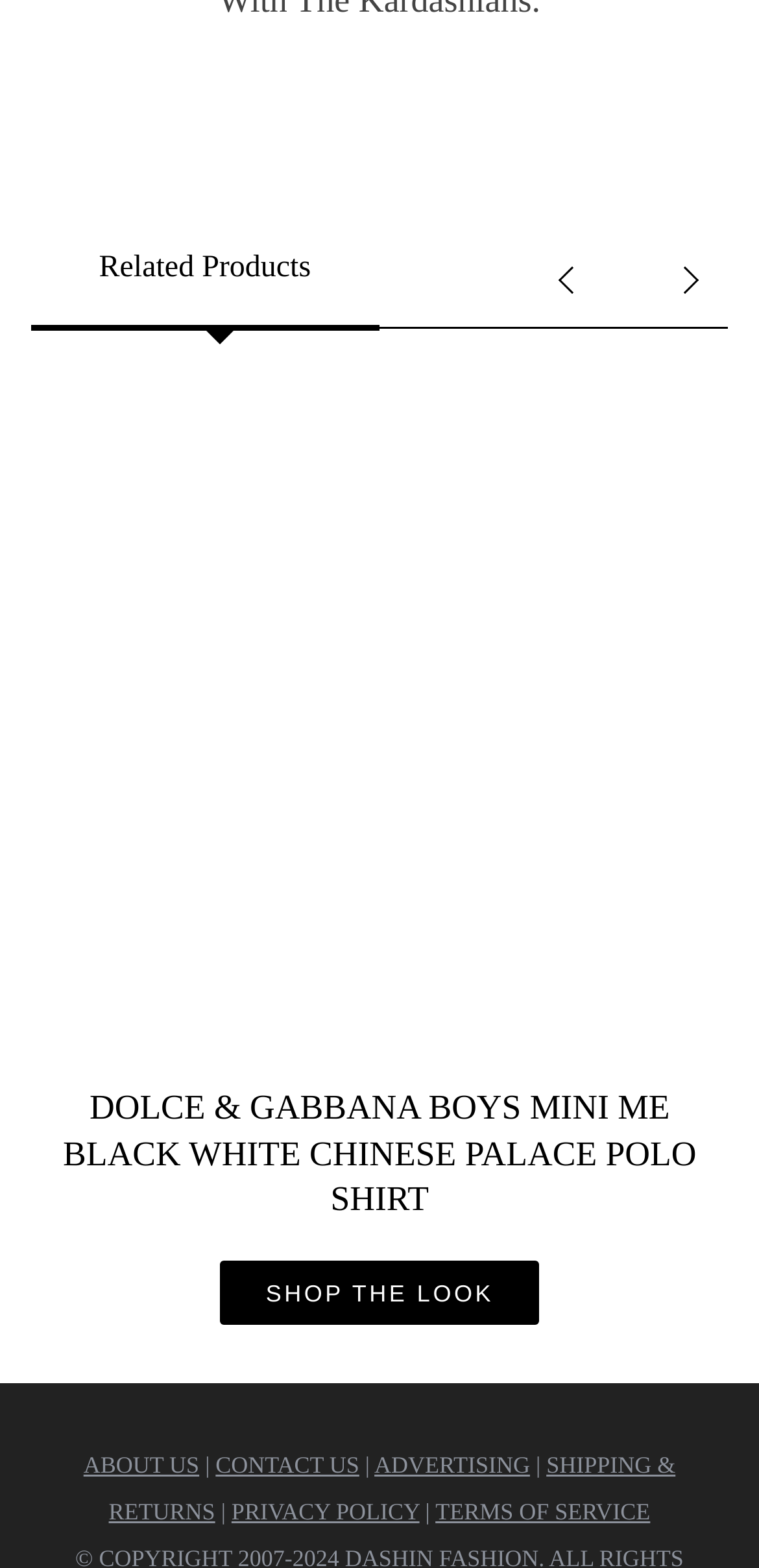Please provide a brief answer to the question using only one word or phrase: 
How many links are there in the footer section?

7